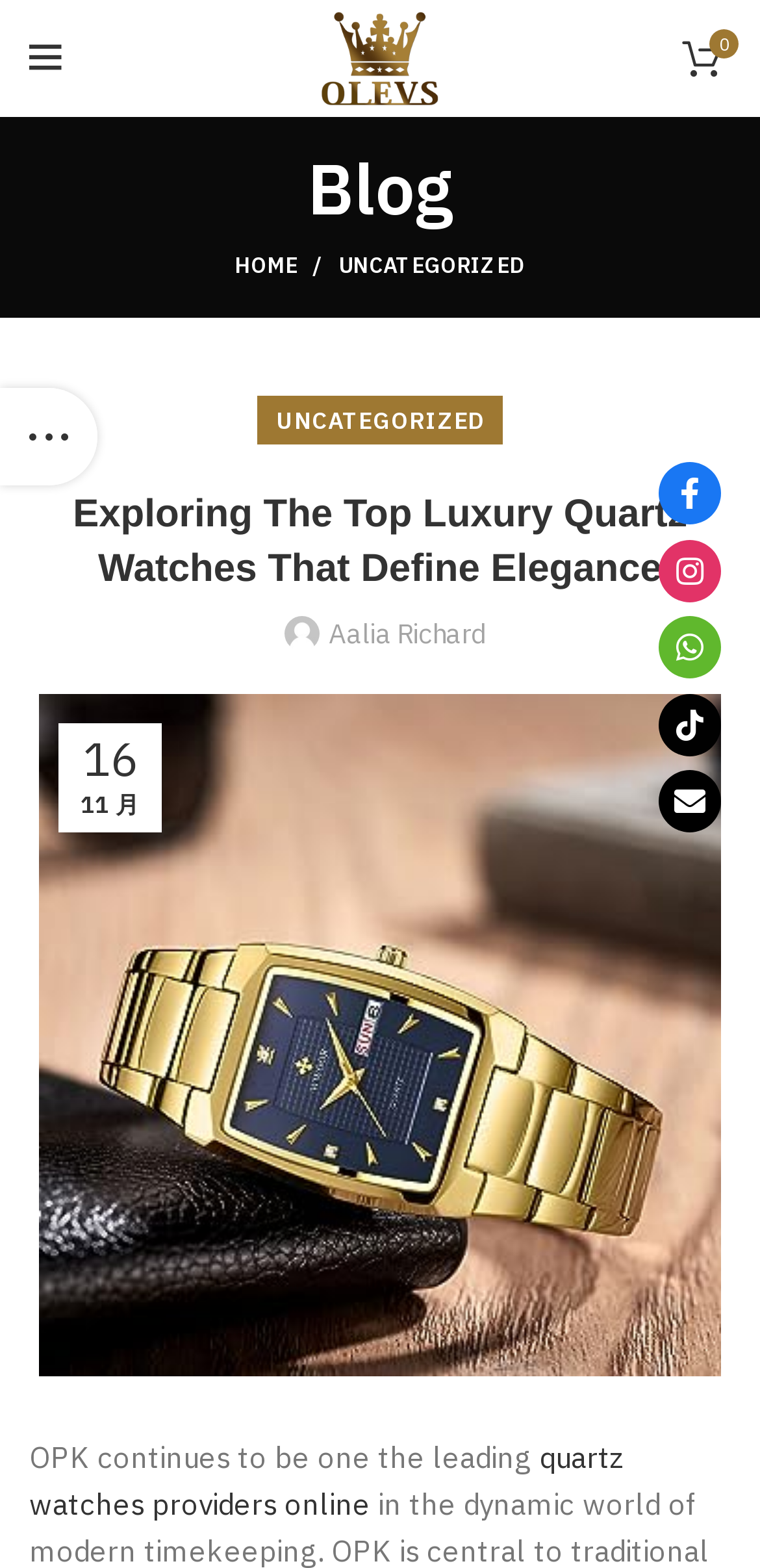Find and provide the bounding box coordinates for the UI element described here: "Uncategorized". The coordinates should be given as four float numbers between 0 and 1: [left, top, right, bottom].

[0.363, 0.253, 0.637, 0.284]